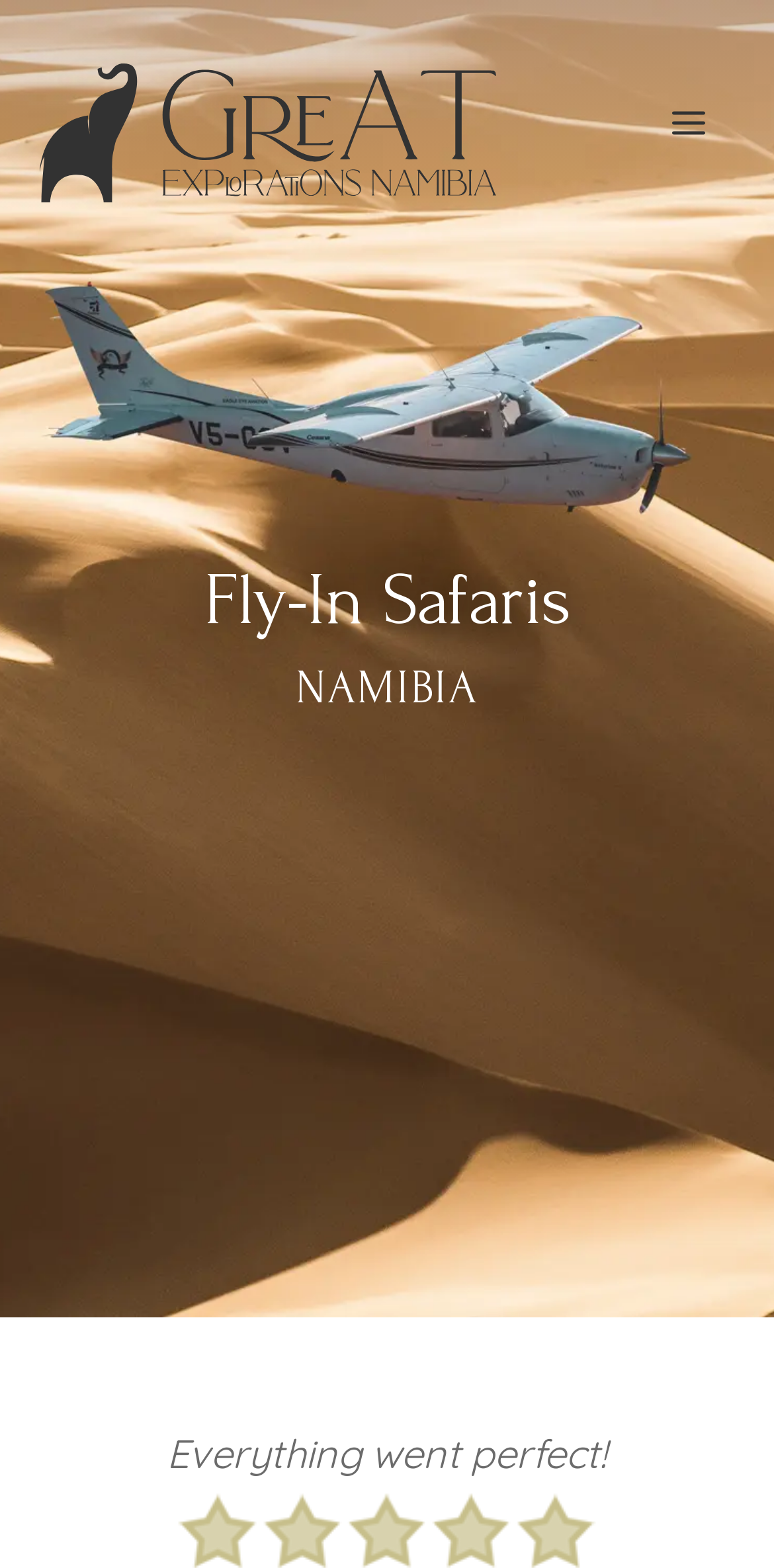Create a detailed description of the webpage's content and layout.

The webpage is about Namibia Fly-In Safaris, with a focus on luxury travel experiences. At the top left of the page, there is a link to "Great Explorations Namibia" accompanied by an image with the same name. 

On the top right, there is a button labeled "Main Menu" which, when expanded, reveals a dropdown menu. Within this menu, there is an image, followed by two headings: "Fly-In Safaris" and "NAMIBIA", which are positioned side by side. The "Fly-In Safaris" heading is slightly to the left and above the "NAMIBIA" heading.

Towards the bottom of the page, there is a testimonial quote "Everything went perfect!" which occupies a significant portion of the page width.